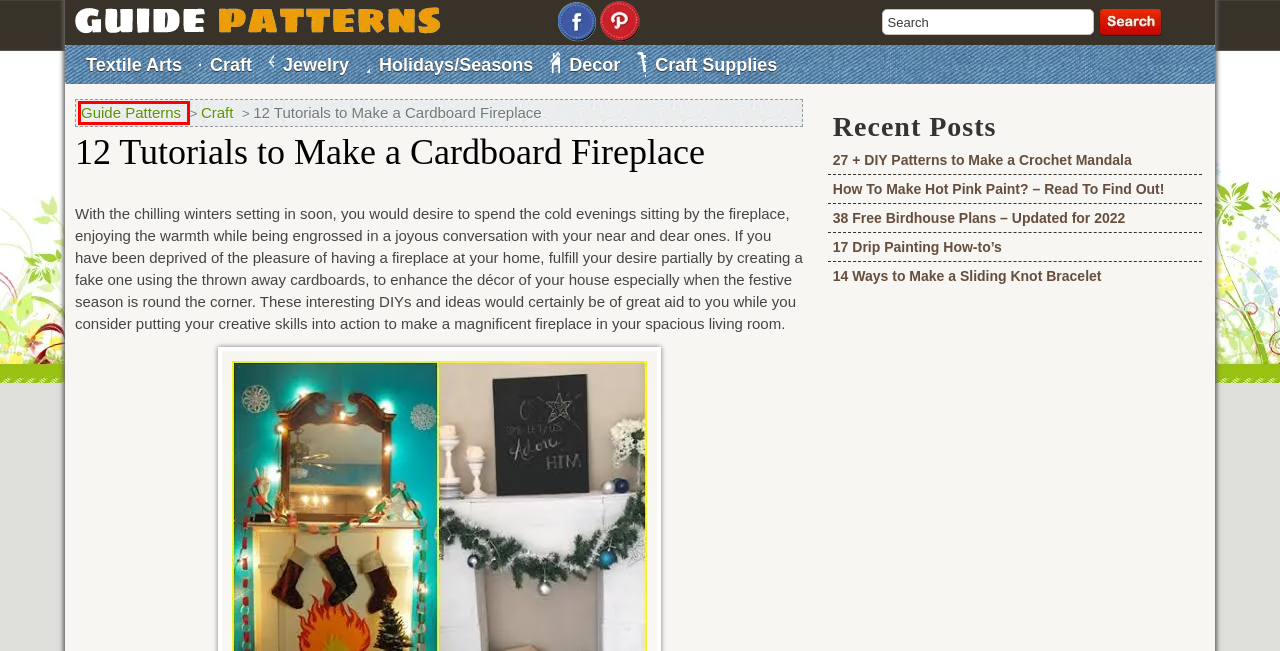Given a screenshot of a webpage with a red bounding box highlighting a UI element, determine which webpage description best matches the new webpage that appears after clicking the highlighted element. Here are the candidates:
A. Craft Archives - Guide Patterns
B. Guide Patterns -
C. 17 Drip Painting How-to’s - Guide Patterns
D. 14 Ways to Make a Sliding Knot Bracelet - Guide Patterns
E. 38 Free Birdhouse Plans - Updated for 2022 - Guide Patterns
F. How To Make Hot Pink Paint? - Read To Find Out! - Guide Patterns
G. 27 + DIY Patterns to Make a Crochet Mandala - Guide Patterns
H. Jewelry Archives - Guide Patterns

B